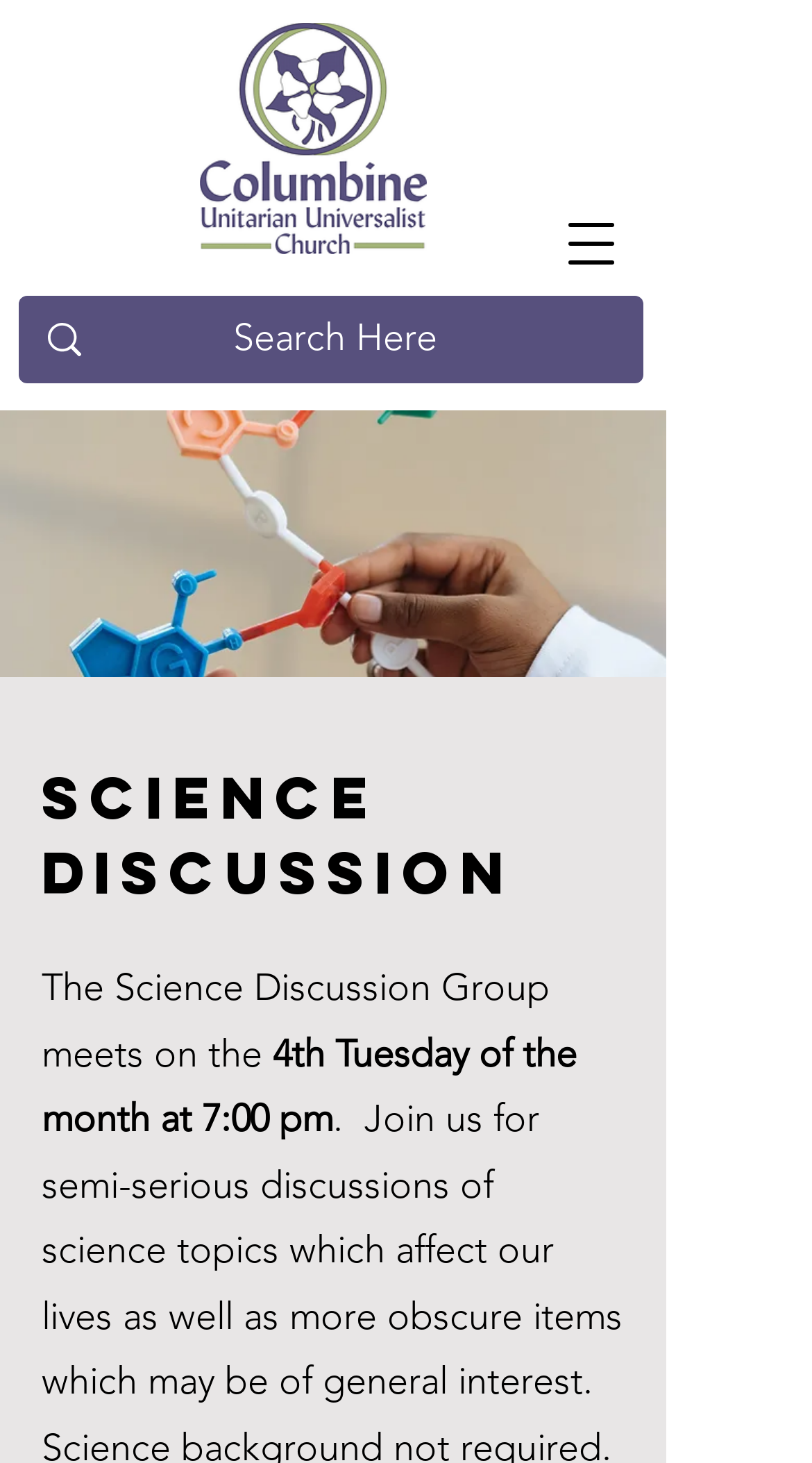Please find the bounding box for the UI component described as follows: "aria-label="Open navigation menu"".

[0.664, 0.131, 0.792, 0.202]